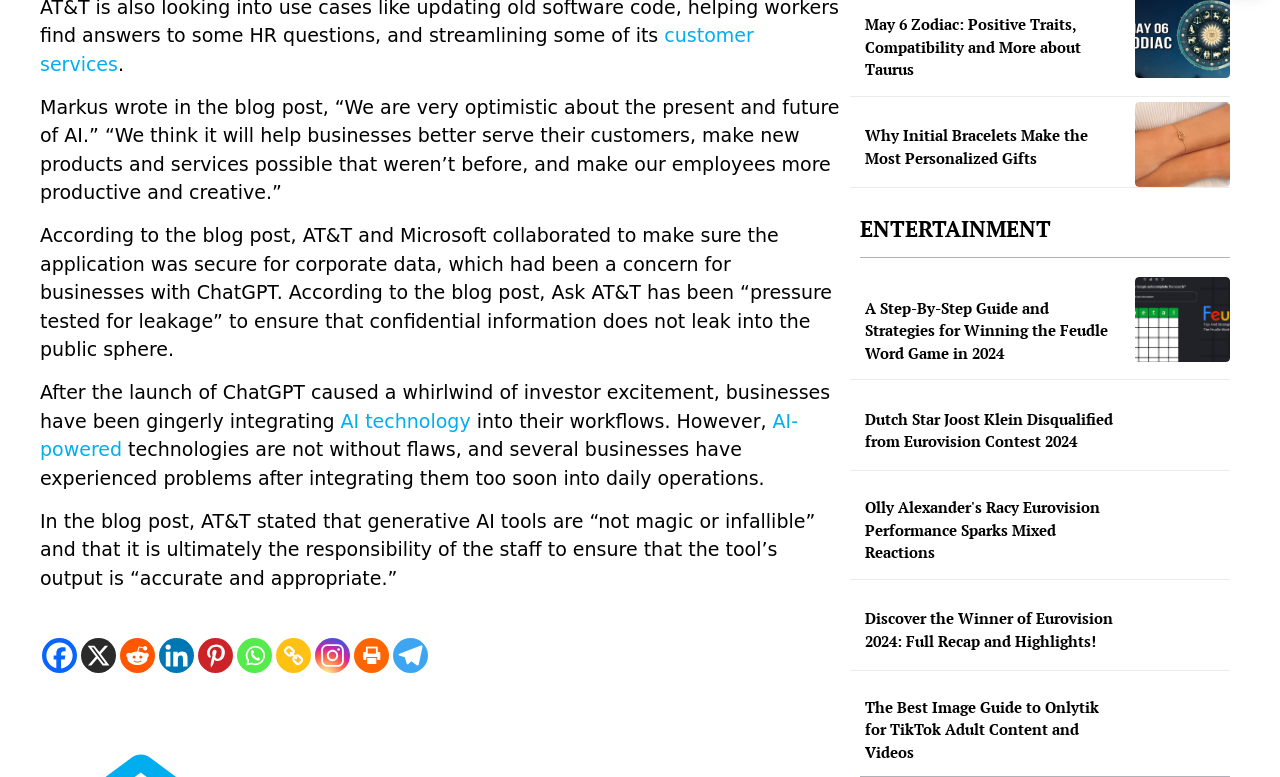Answer the question below with a single word or a brief phrase: 
What is the category of the article with the link 'ENTERTAINMENT'?

Entertainment